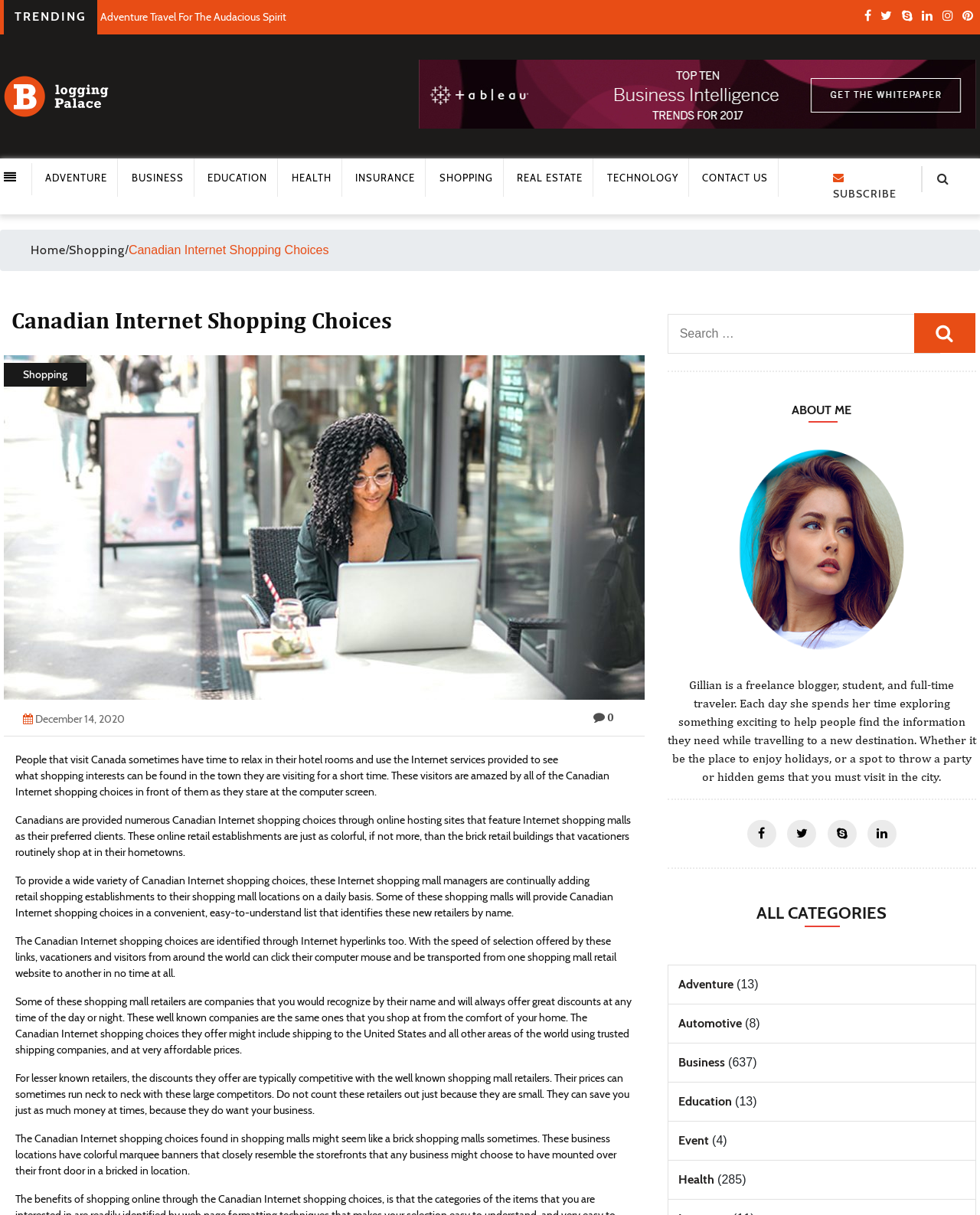Provide a thorough and detailed response to the question by examining the image: 
What is the purpose of the search box on this webpage?

The search box is located on the webpage, allowing users to input specific keywords or phrases to search for particular shopping options or retailers, making it easier to find what they are looking for.